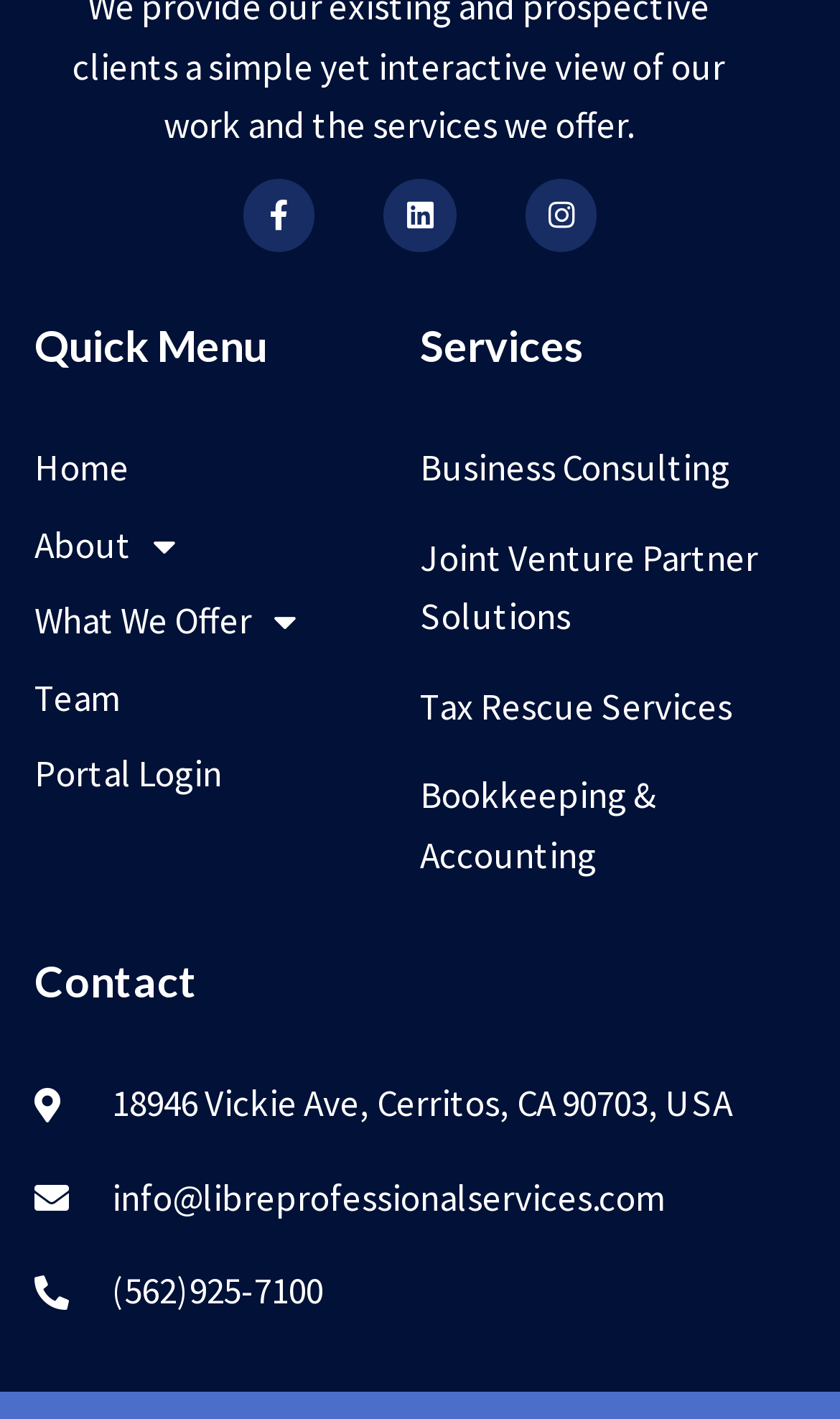Identify the bounding box for the described UI element: "Joint Venture Partner Solutions".

[0.5, 0.373, 0.959, 0.457]